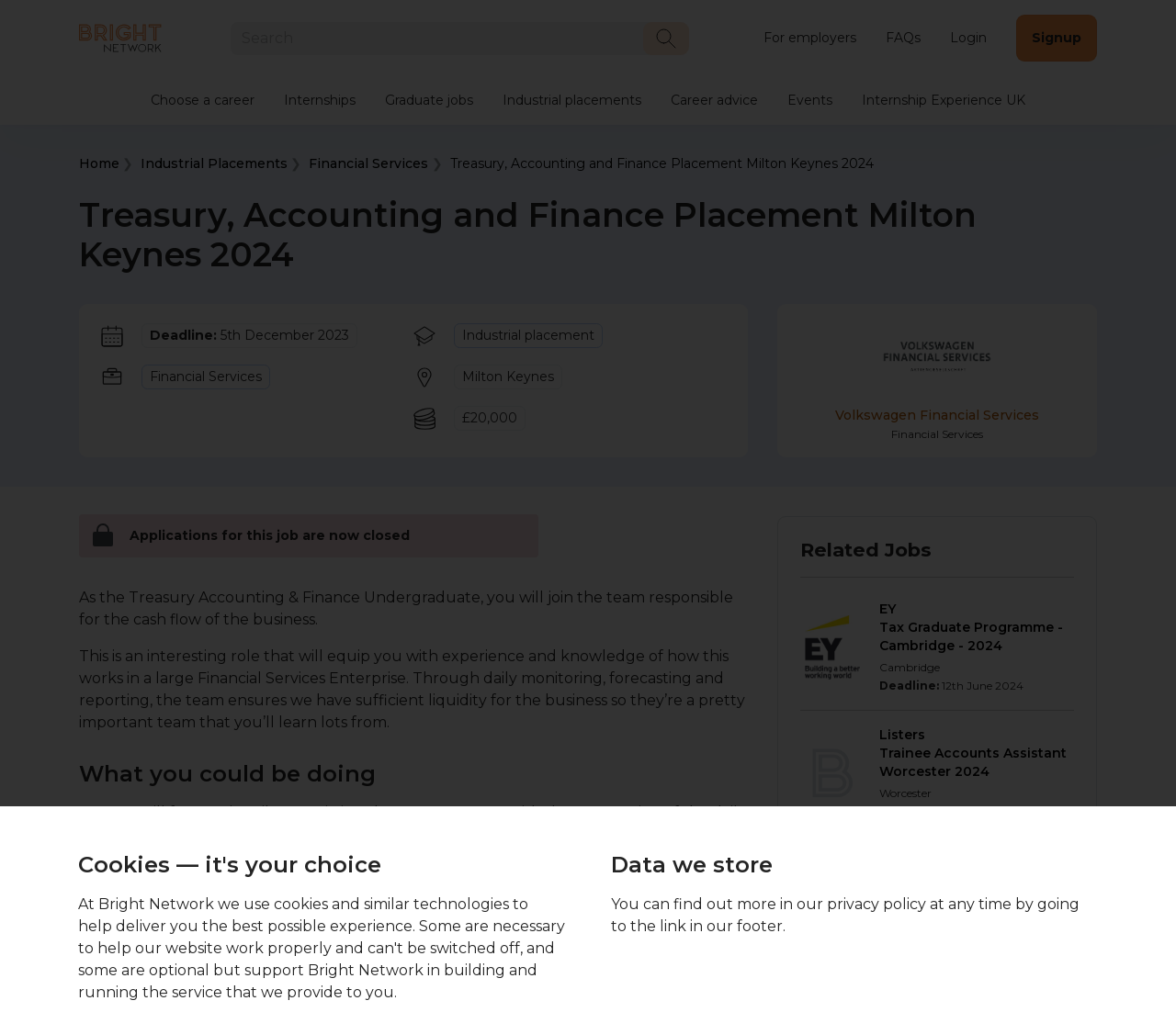Locate the bounding box coordinates of the clickable region to complete the following instruction: "Click the 'Learn more about us' link."

None